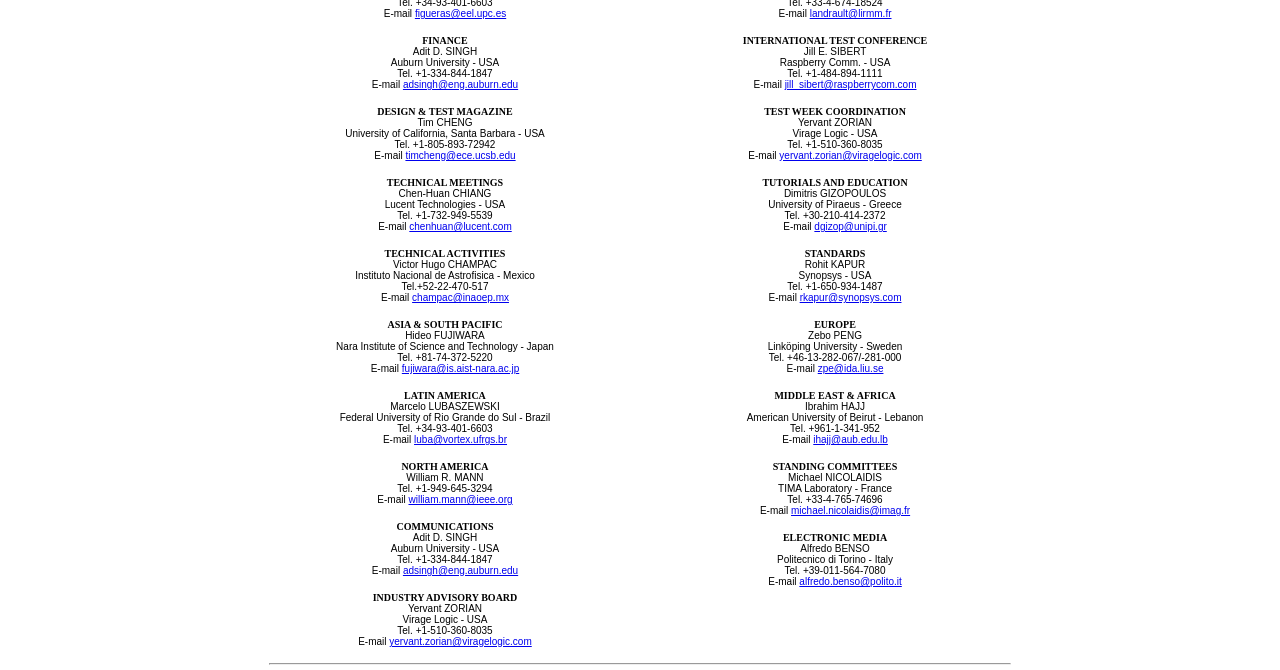Please find the bounding box coordinates of the clickable region needed to complete the following instruction: "Visit the webpage of Adit D. SINGH". The bounding box coordinates must consist of four float numbers between 0 and 1, i.e., [left, top, right, bottom].

[0.315, 0.118, 0.405, 0.134]